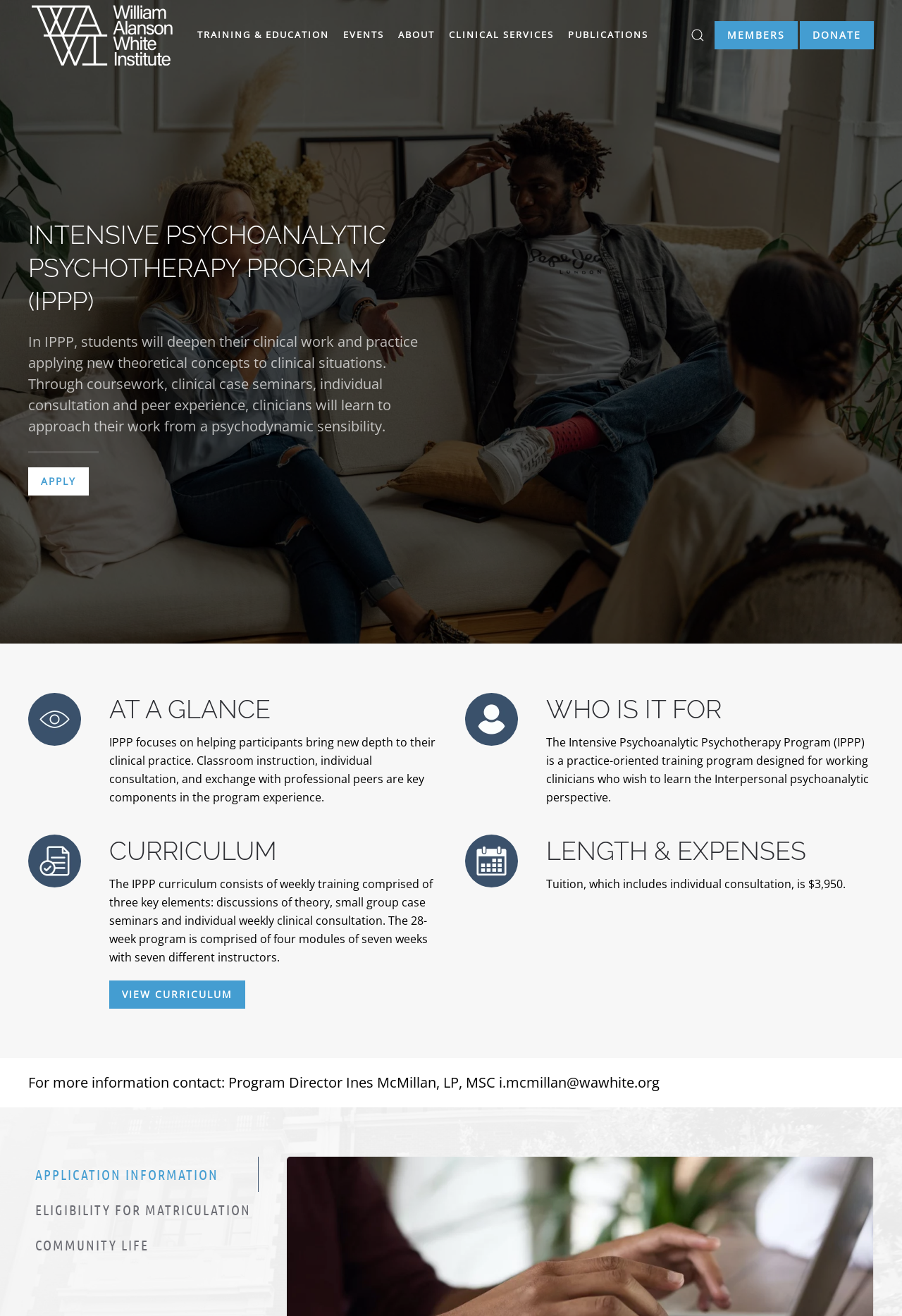Predict the bounding box for the UI component with the following description: "View Curriculum".

[0.121, 0.745, 0.272, 0.766]